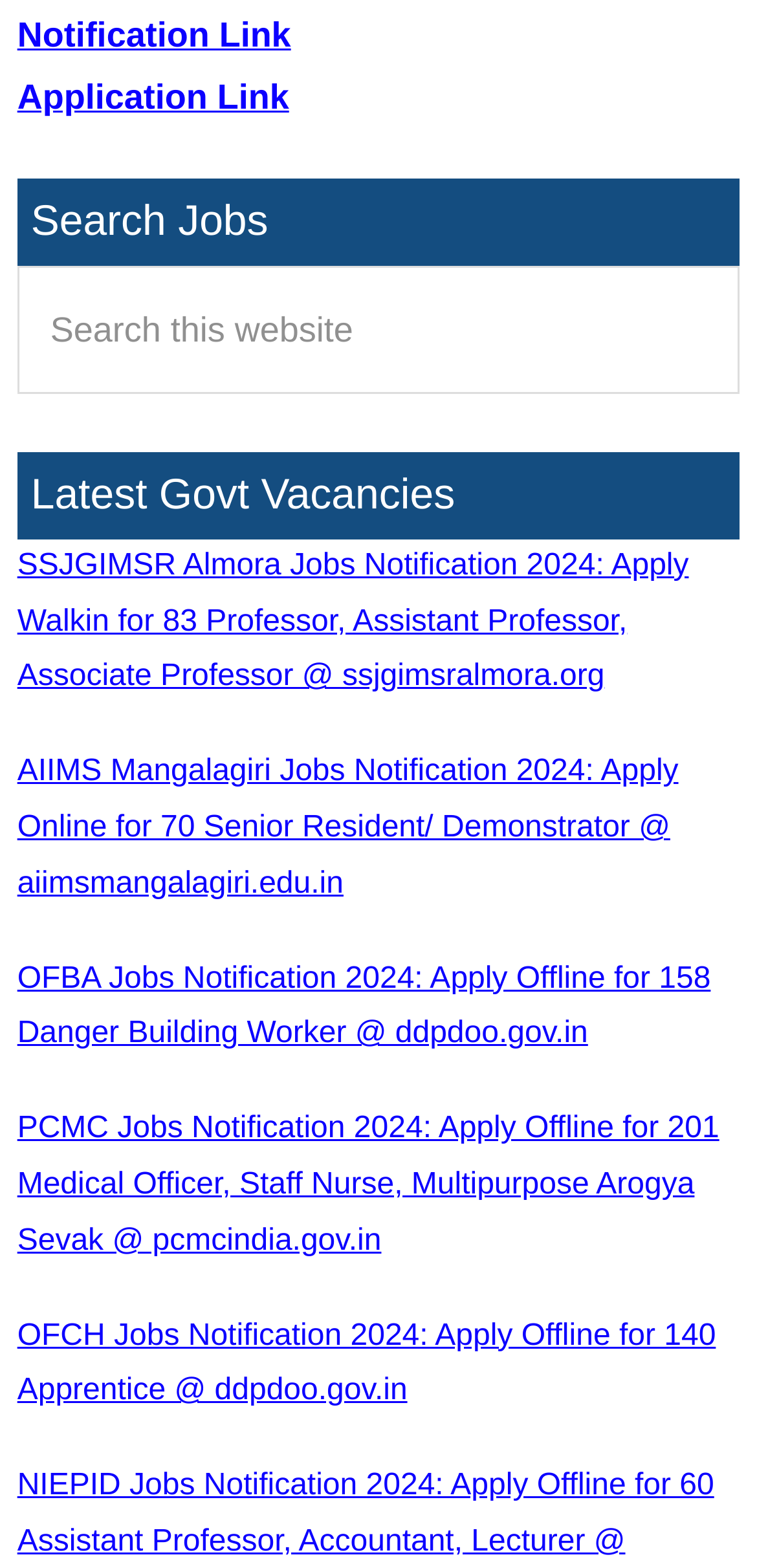Show the bounding box coordinates for the element that needs to be clicked to execute the following instruction: "Explore Sitemap". Provide the coordinates in the form of four float numbers between 0 and 1, i.e., [left, top, right, bottom].

None